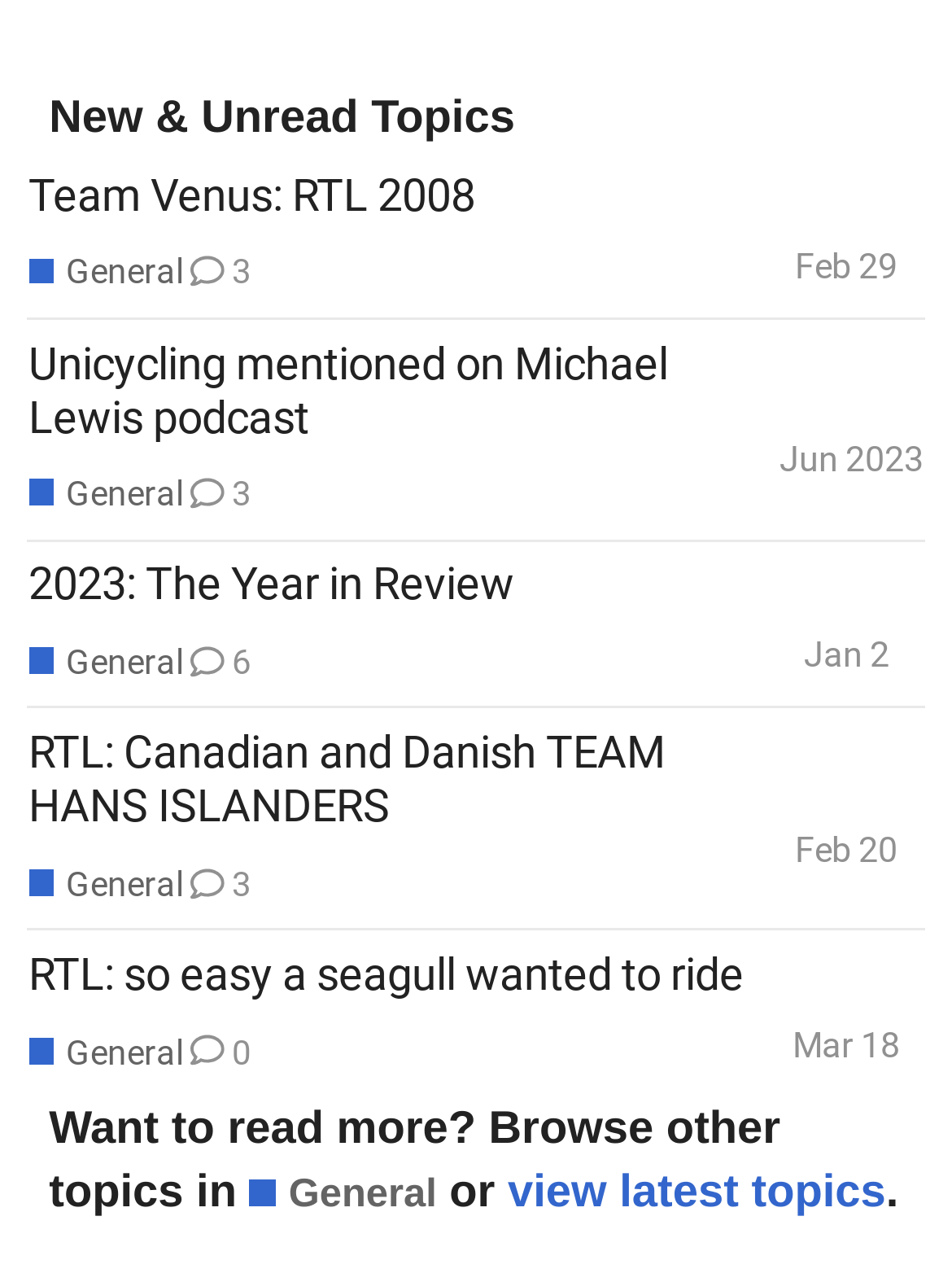Please reply to the following question with a single word or a short phrase:
What is the topic of the first unread topic?

Team Venus: RTL 2008